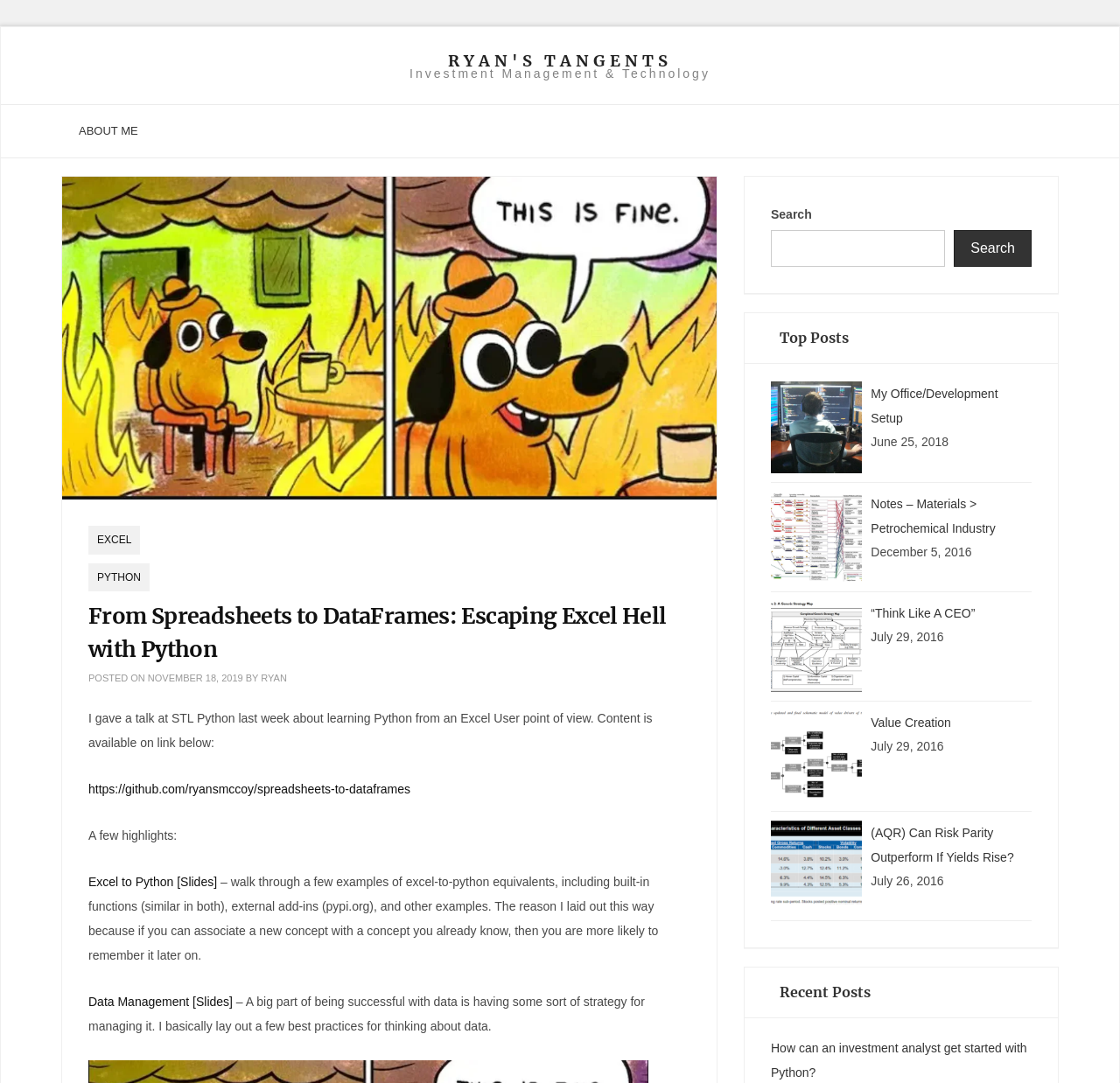Could you highlight the region that needs to be clicked to execute the instruction: "Check the 'Recent Posts'"?

[0.665, 0.893, 0.945, 0.94]